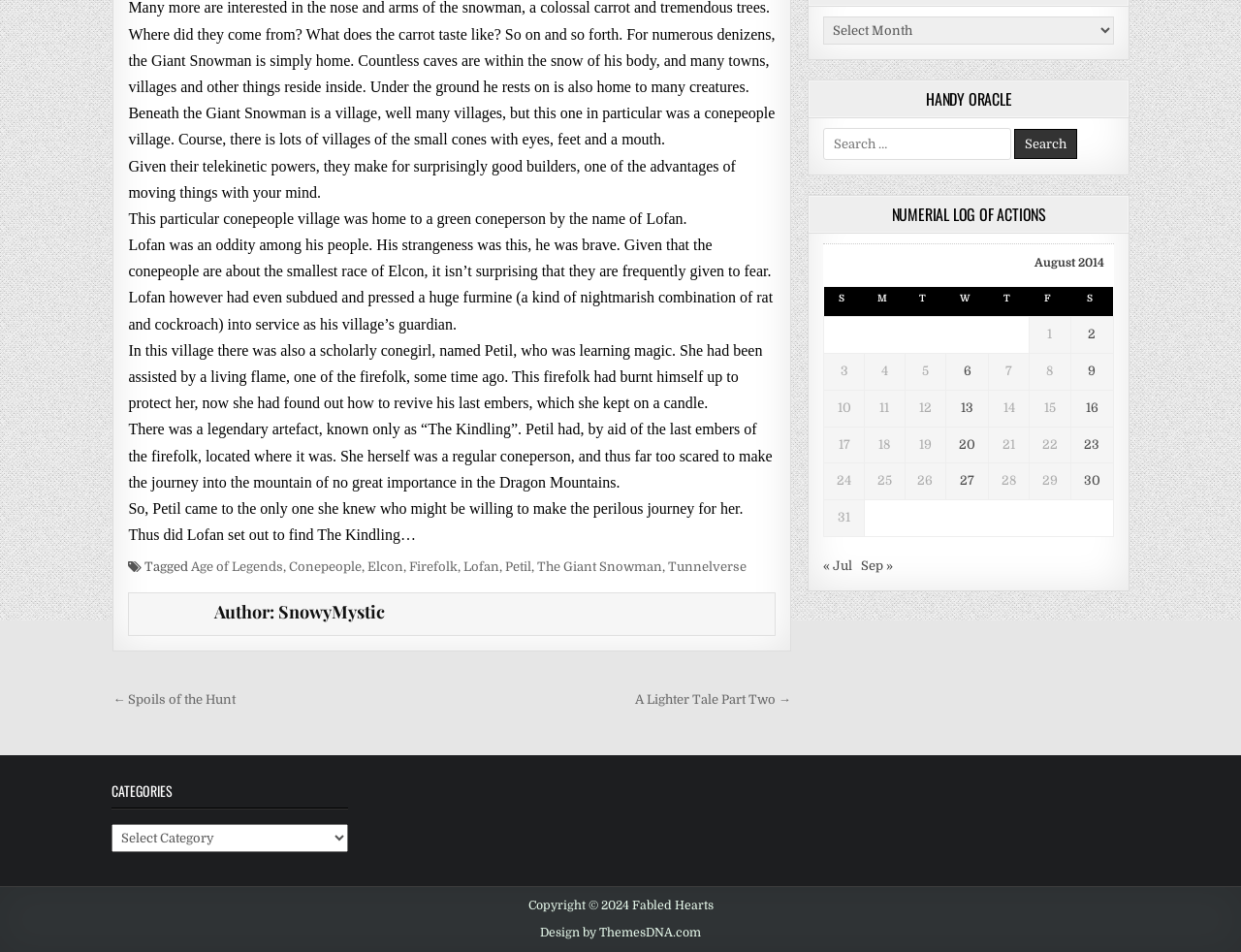Using floating point numbers between 0 and 1, provide the bounding box coordinates in the format (top-left x, top-left y, bottom-right x, bottom-right y). Locate the UI element described here: ← Spoils of the Hunt

[0.091, 0.727, 0.19, 0.743]